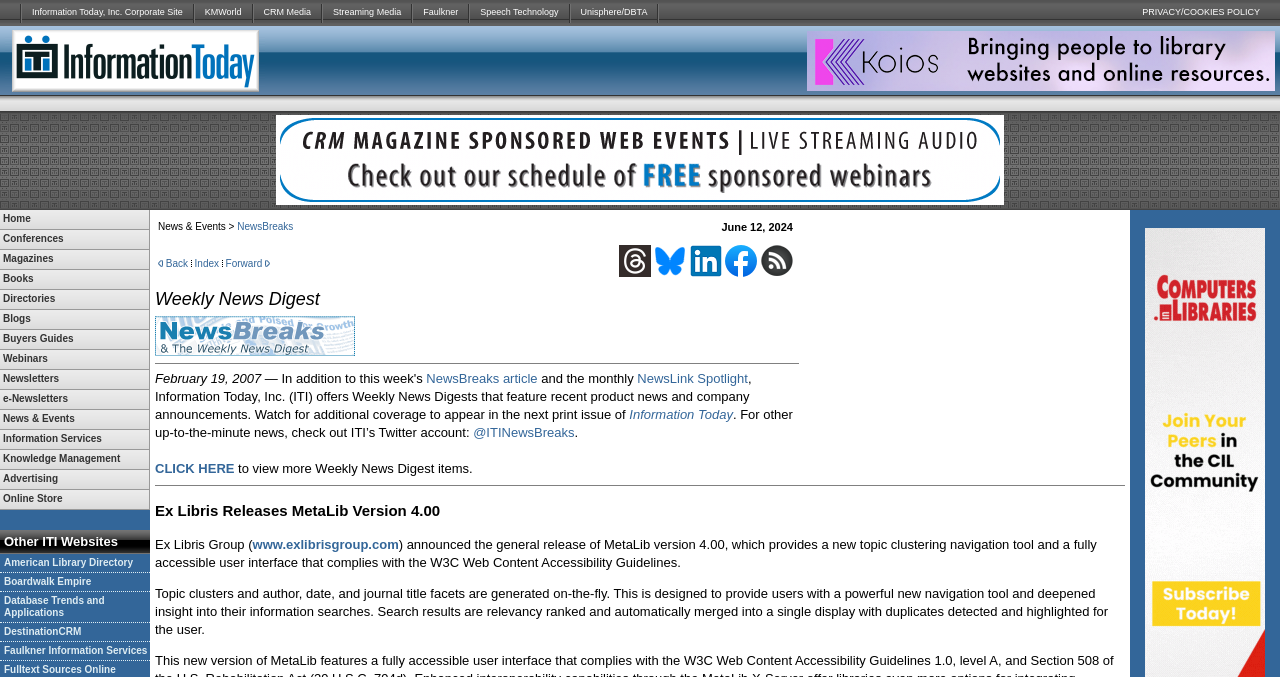Please determine the bounding box coordinates of the element's region to click for the following instruction: "Click Advertisement".

[0.63, 0.046, 0.996, 0.134]